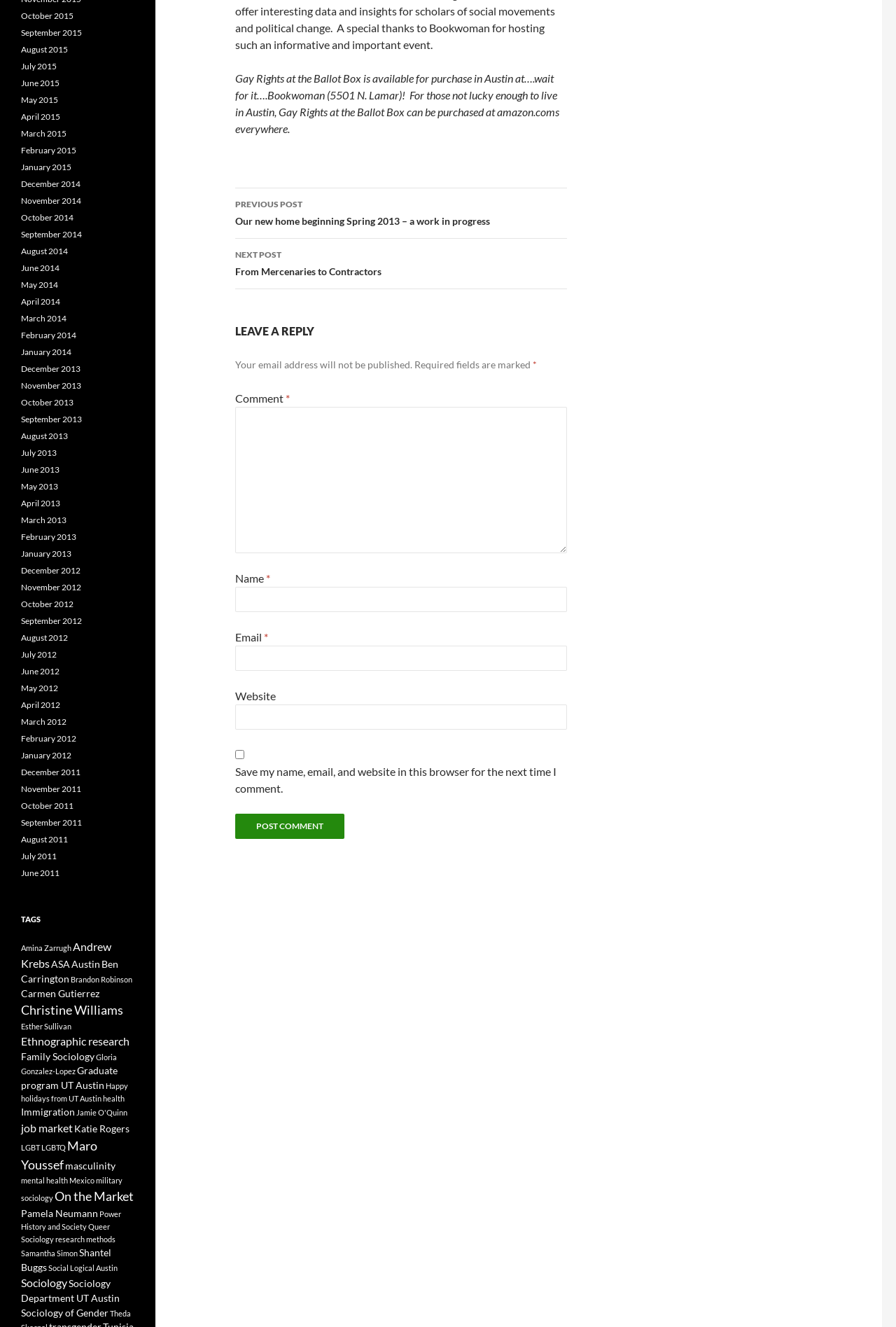Kindly provide the bounding box coordinates of the section you need to click on to fulfill the given instruction: "Read more about Tony Brackston".

None